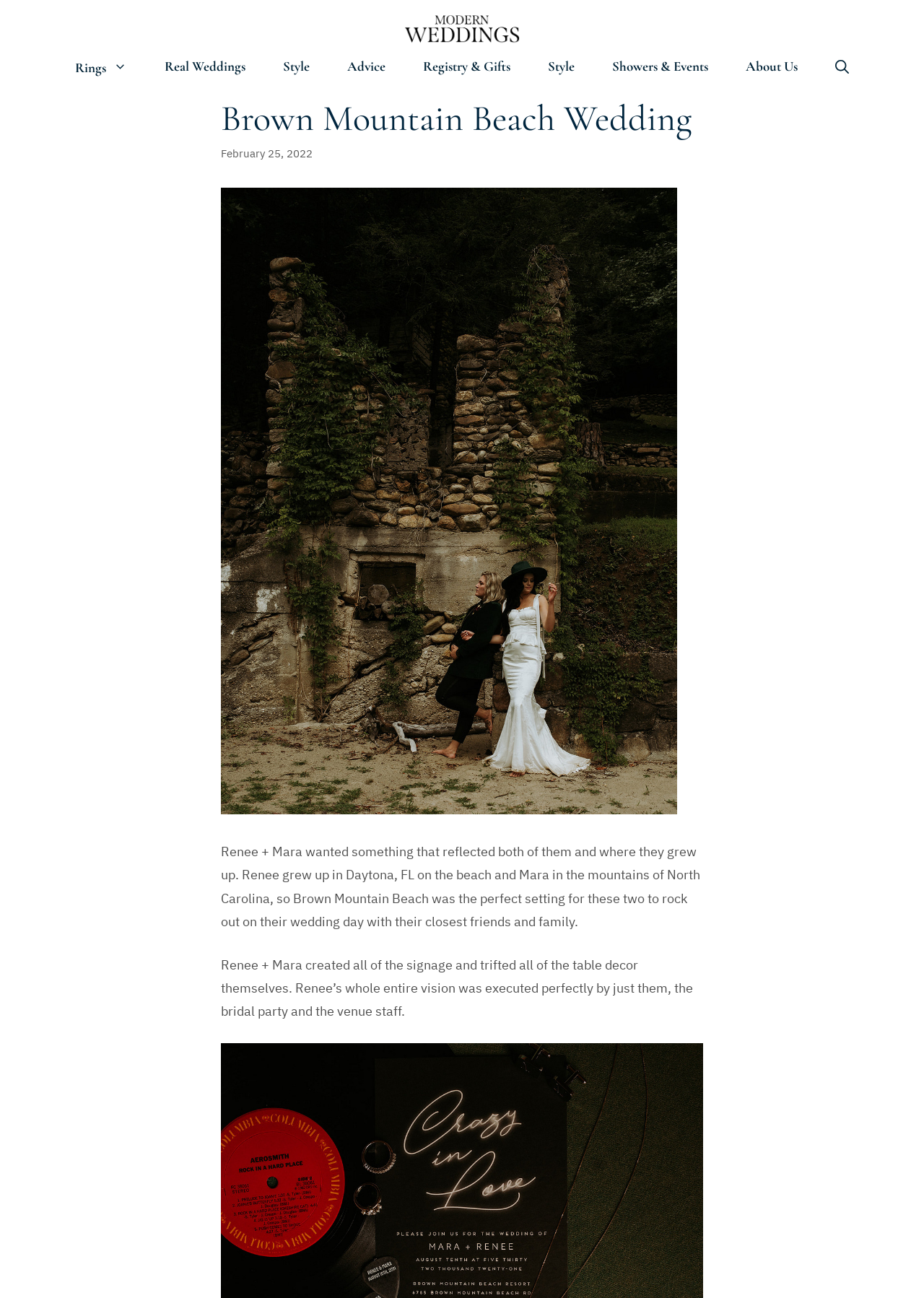Locate the bounding box coordinates of the clickable element to fulfill the following instruction: "Search for products". Provide the coordinates as four float numbers between 0 and 1 in the format [left, top, right, bottom].

None